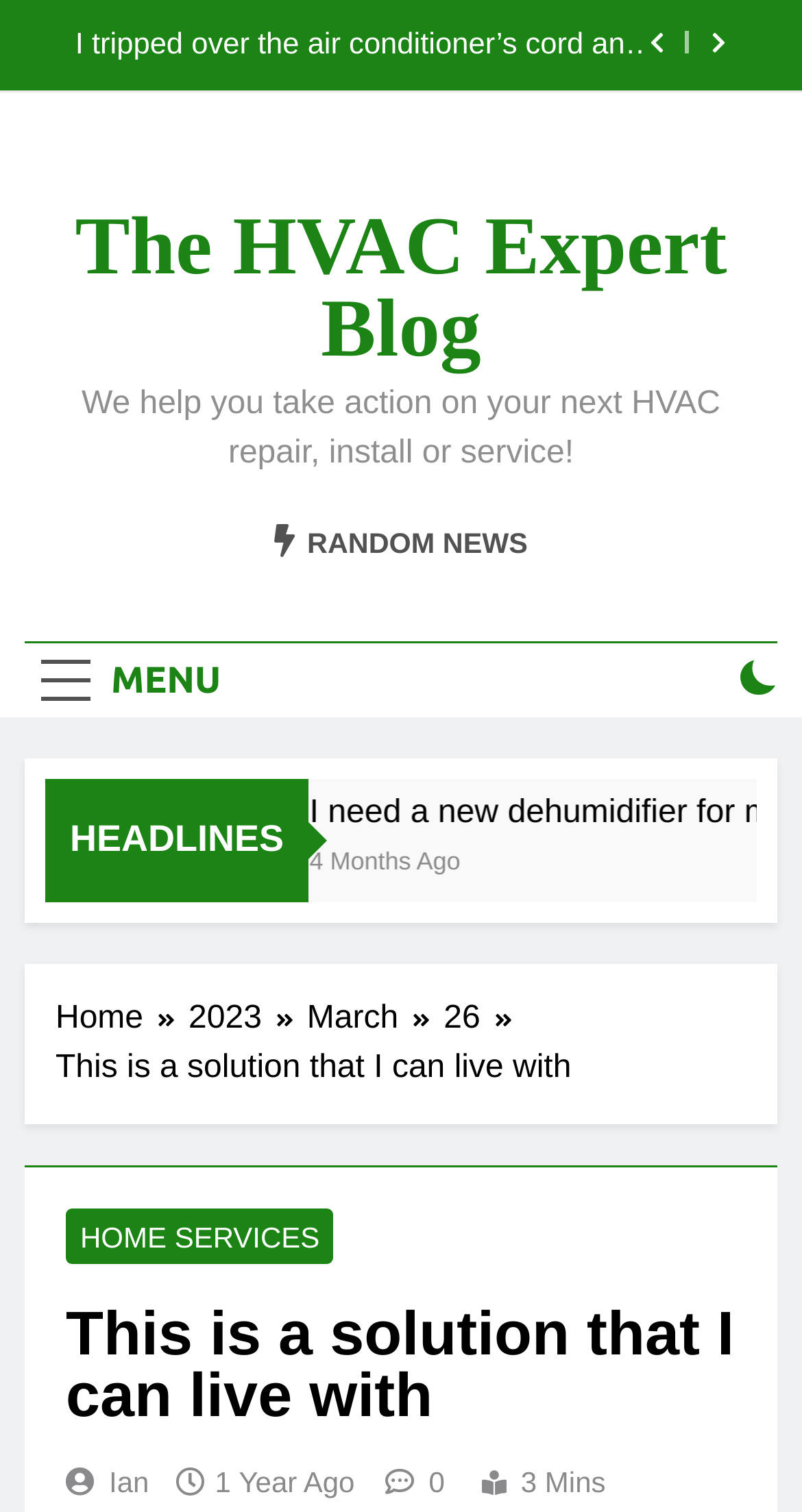How long ago was the article 'I need a new dehumidifier for my bathroom' posted?
Please respond to the question with a detailed and informative answer.

I looked at the link element with the text '4 Months Ago' below the heading element with the text 'I need a new dehumidifier for my bathroom', which indicates the time when the article was posted.